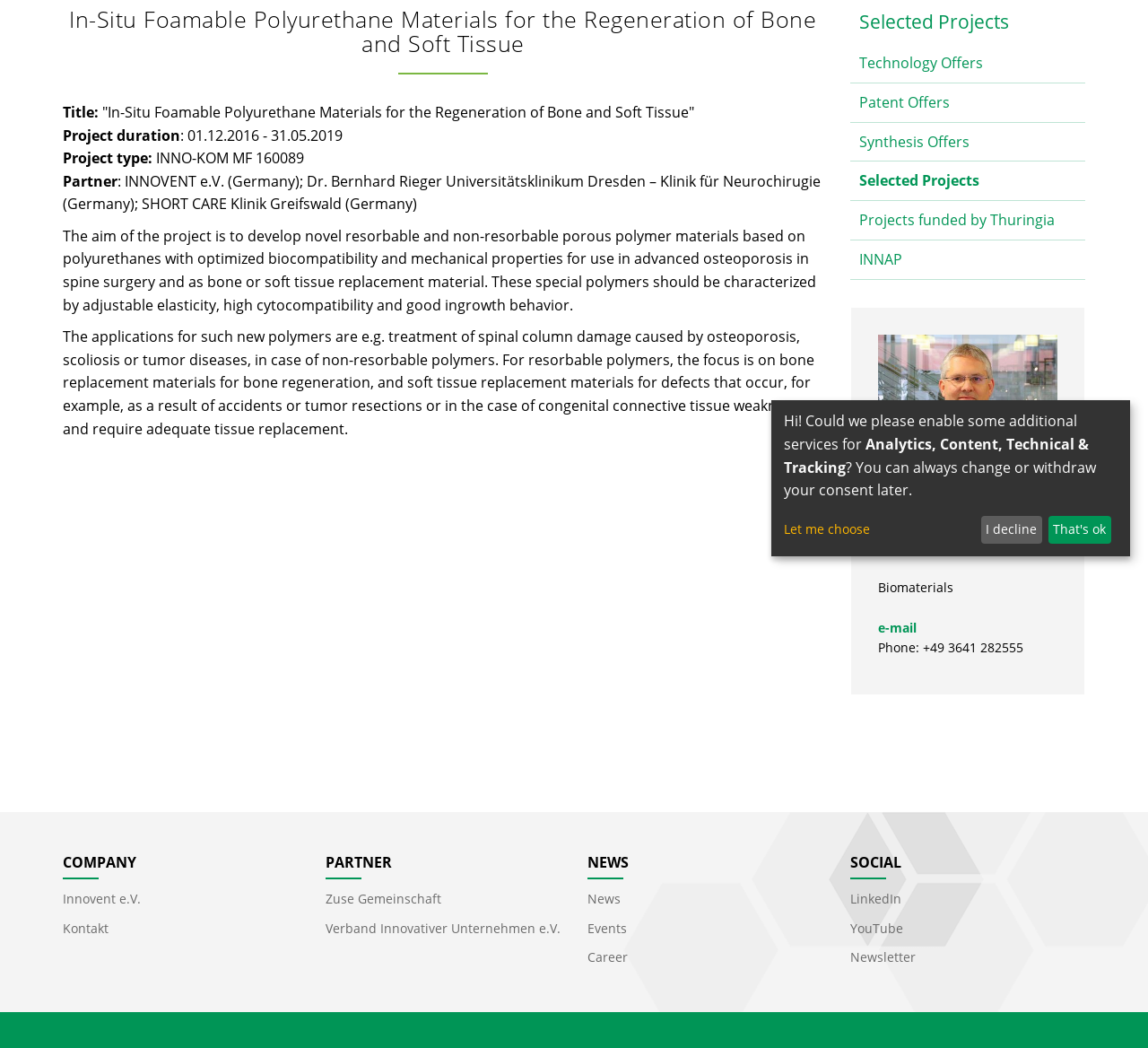Bounding box coordinates are specified in the format (top-left x, top-left y, bottom-right x, bottom-right y). All values are floating point numbers bounded between 0 and 1. Please provide the bounding box coordinate of the region this sentence describes: Verband Innovativer Unternehmen e.V.

[0.283, 0.877, 0.488, 0.893]